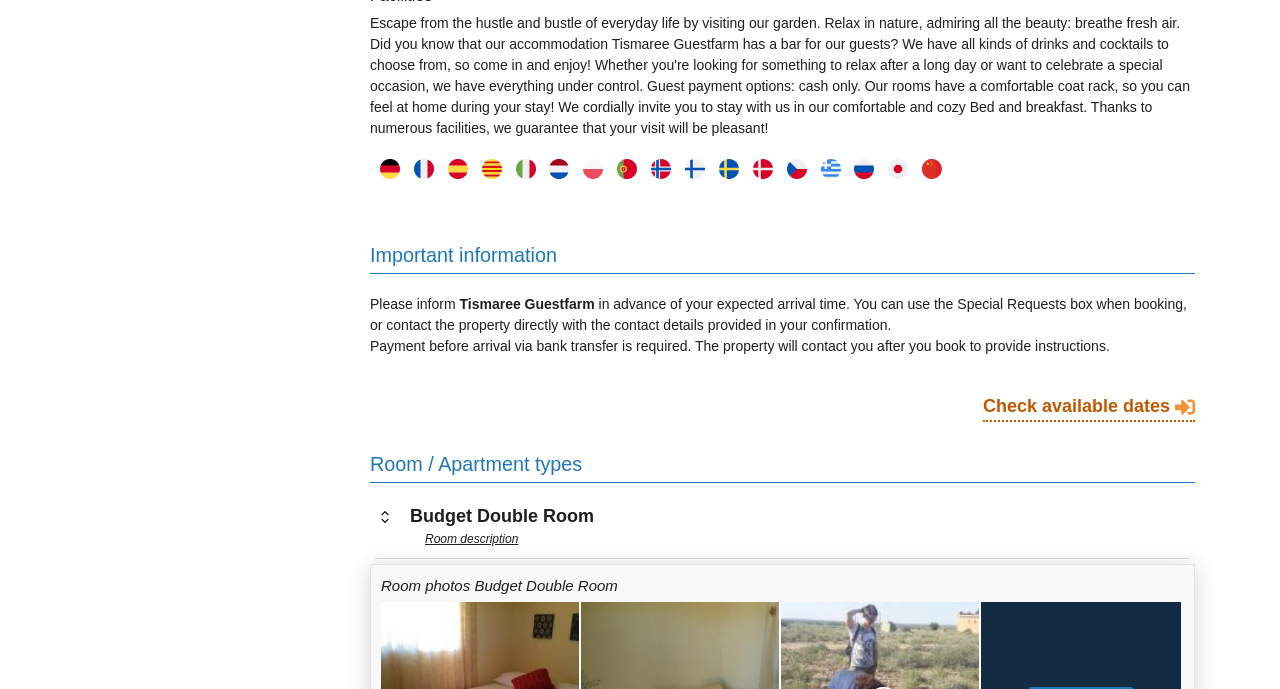Locate the coordinates of the bounding box for the clickable region that fulfills this instruction: "Select Deutsch language".

[0.289, 0.236, 0.312, 0.259]